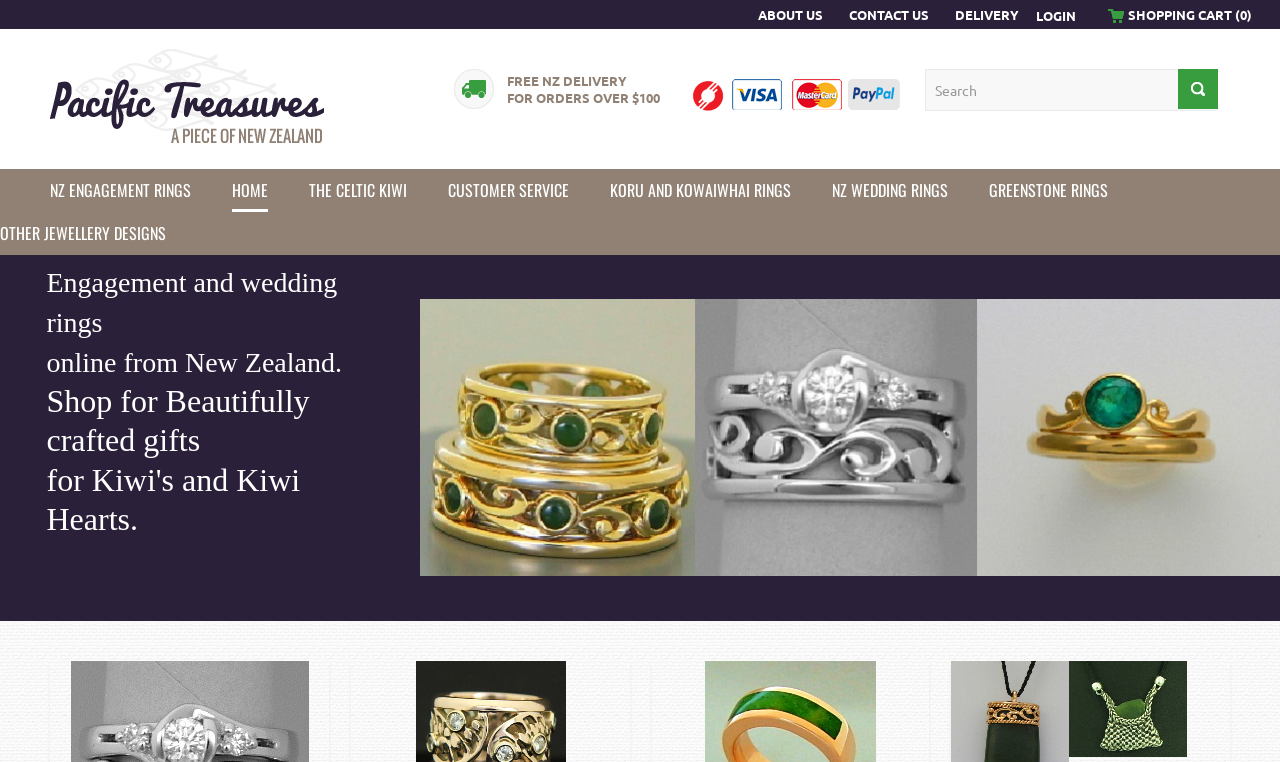Determine the bounding box coordinates of the region that needs to be clicked to achieve the task: "Click on ABOUT US".

[0.592, 0.008, 0.645, 0.03]